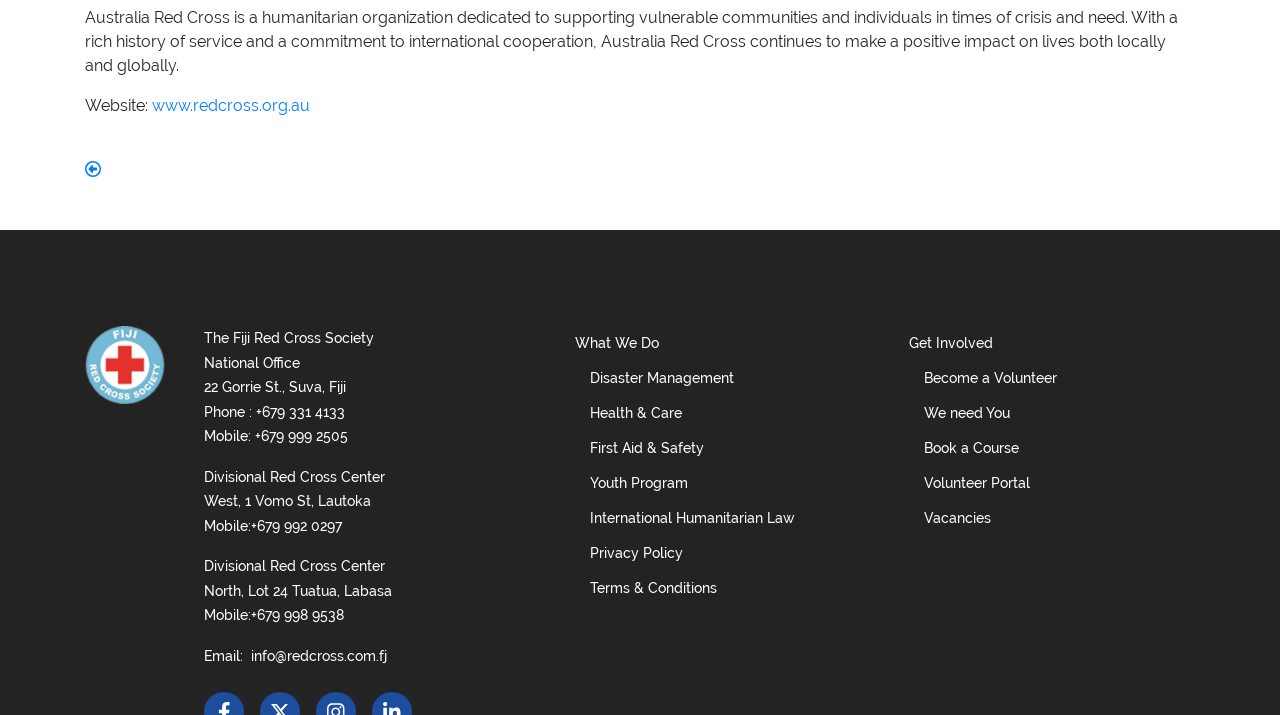Based on the image, please elaborate on the answer to the following question:
What is the email address of the Fiji Red Cross Society?

The question asks for the email address of the Fiji Red Cross Society, which can be found in the link element with the OCR text 'info@redcross.com.fj' under the 'Email:' section.